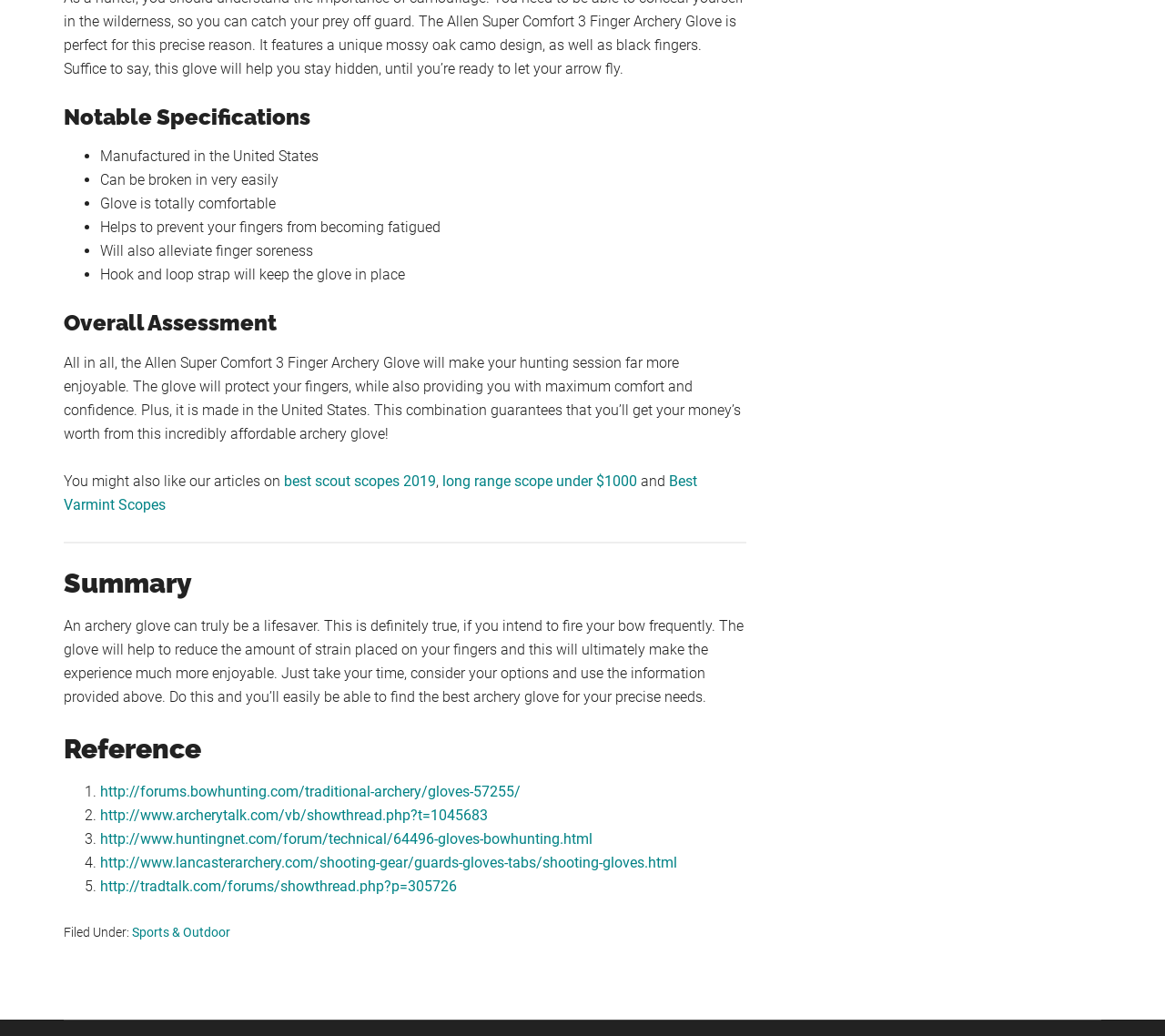Please give a concise answer to this question using a single word or phrase: 
Where is the Allen Super Comfort 3 Finger Archery Glove manufactured?

United States